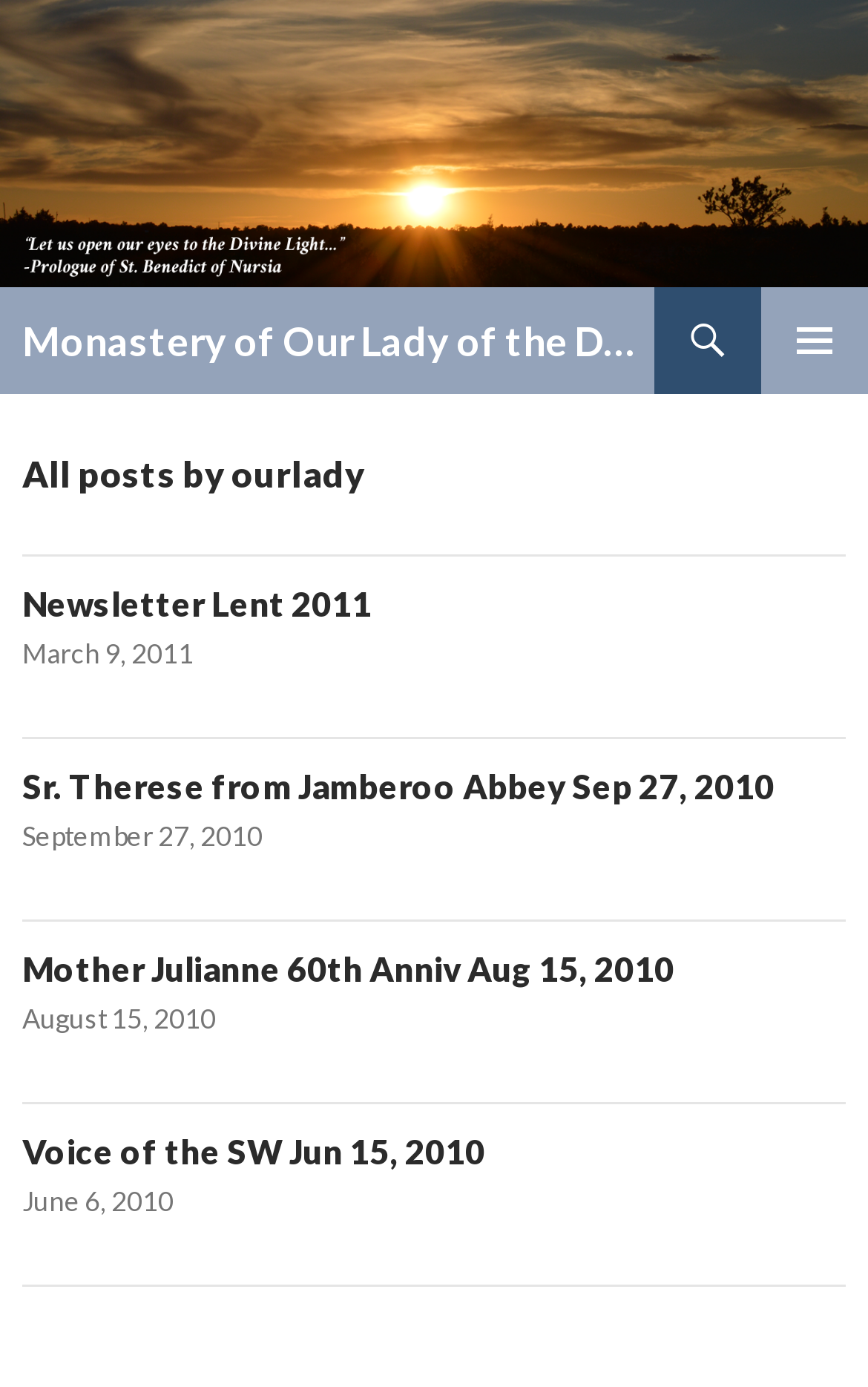What is the title of the first article?
Please give a well-detailed answer to the question.

I looked at the first 'article' element [36] and found a 'heading' element [148] with the text 'Newsletter Lent 2011', which is likely the title of the article.